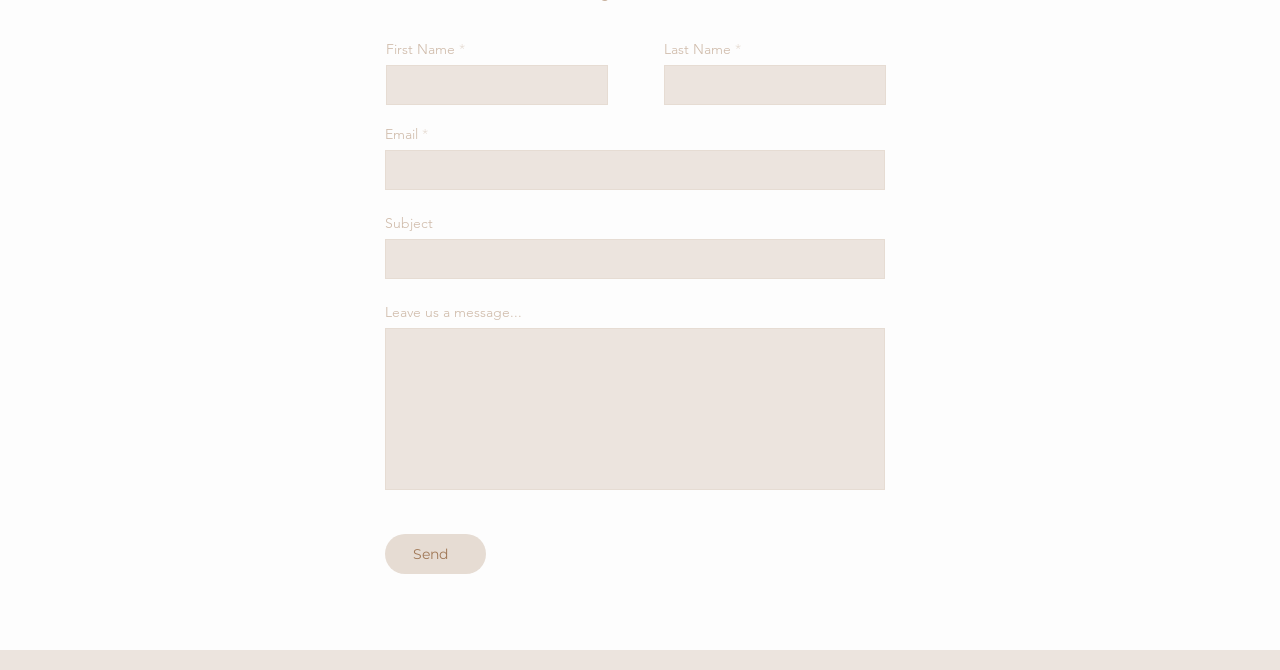Give a concise answer using one word or a phrase to the following question:
What is the purpose of the button?

Send